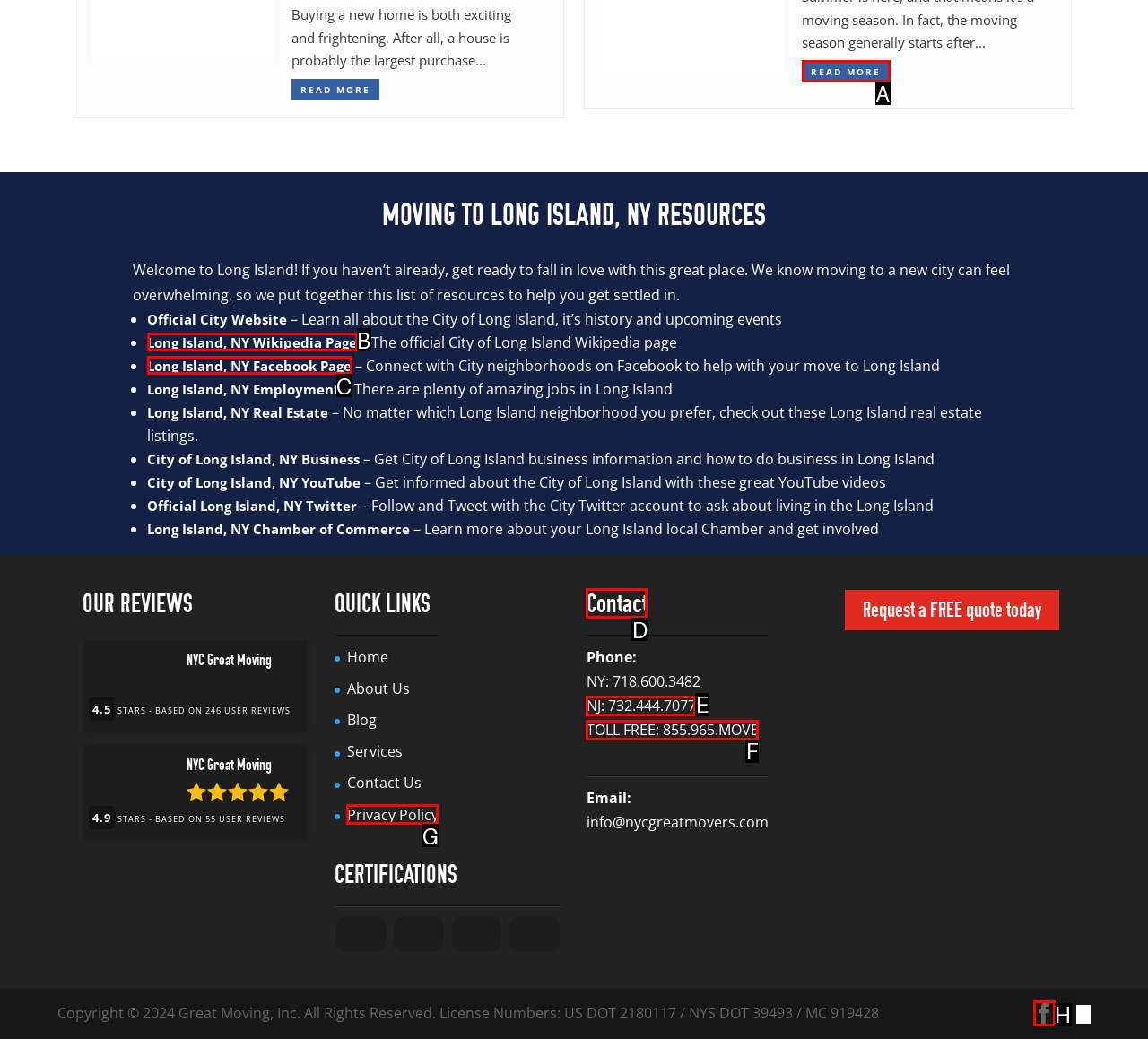Find the HTML element that matches the description: Facebook. Answer using the letter of the best match from the available choices.

H